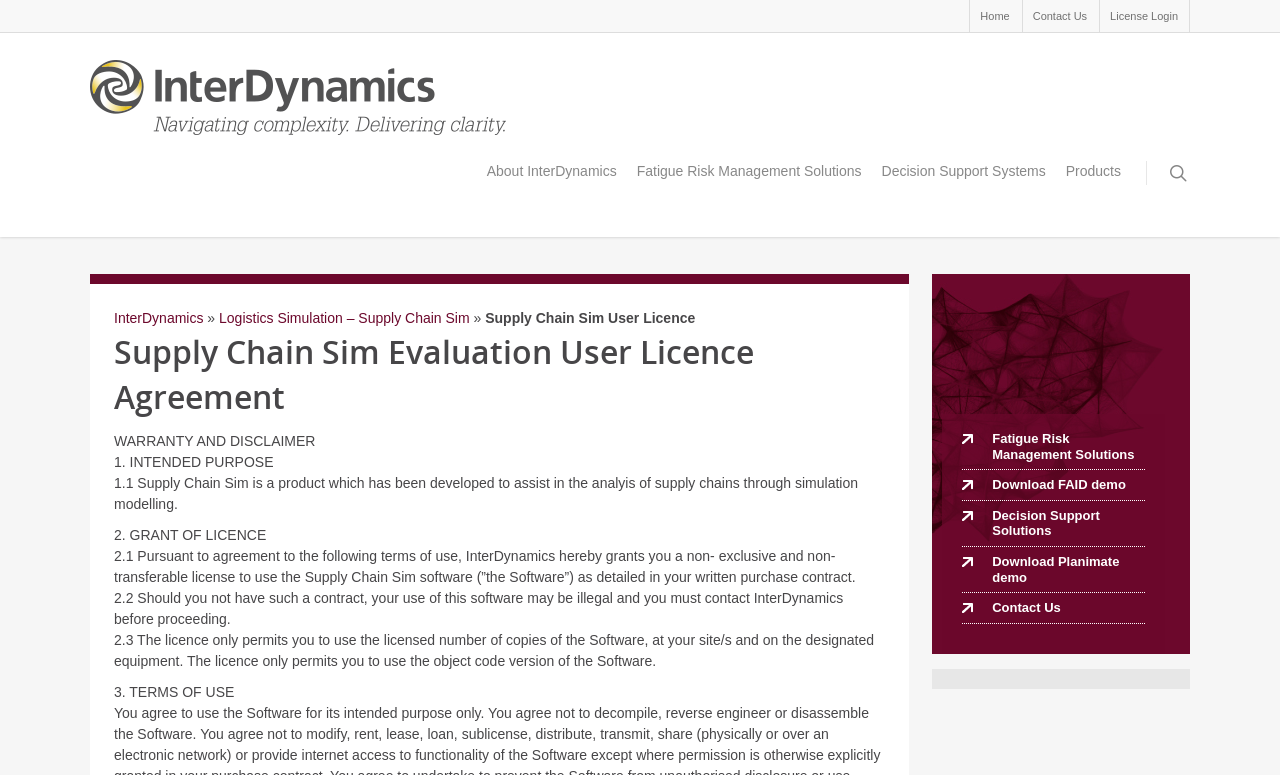Pinpoint the bounding box coordinates of the area that must be clicked to complete this instruction: "go to home page".

[0.757, 0.0, 0.797, 0.043]